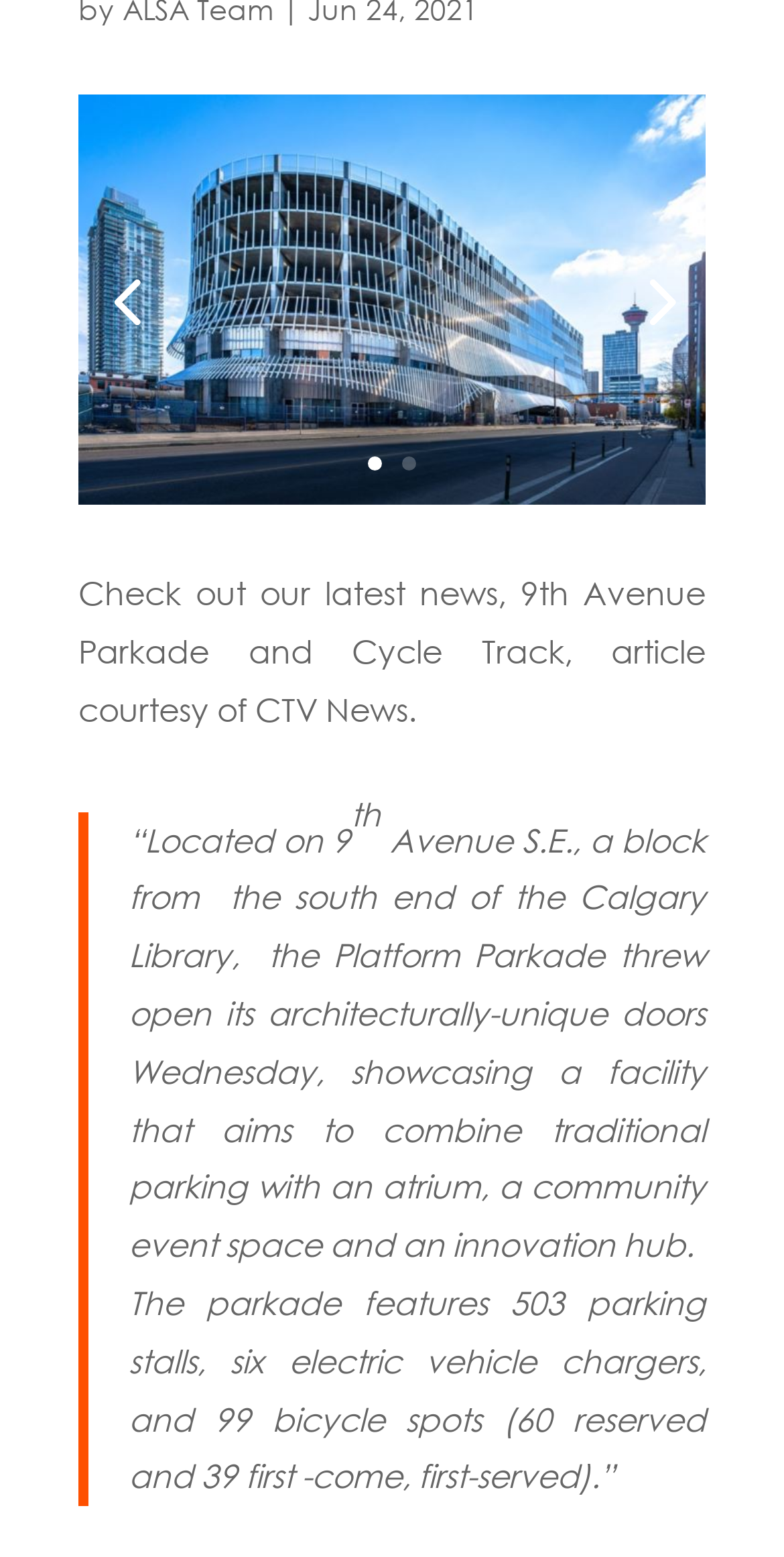Given the element description "Cookie Policy", identify the bounding box of the corresponding UI element.

None